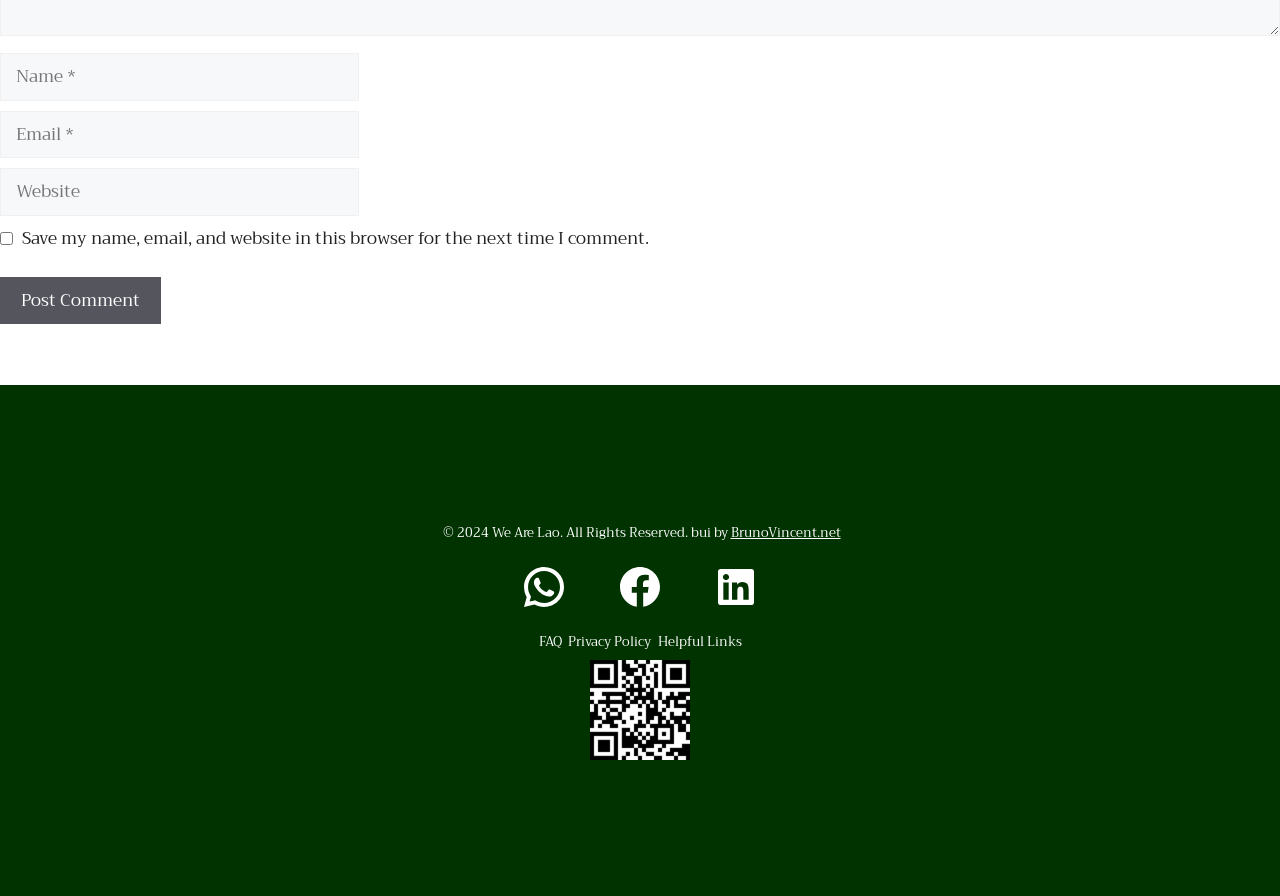Locate the bounding box for the described UI element: "parent_node: Comment name="author" placeholder="Name *"". Ensure the coordinates are four float numbers between 0 and 1, formatted as [left, top, right, bottom].

[0.0, 0.06, 0.28, 0.113]